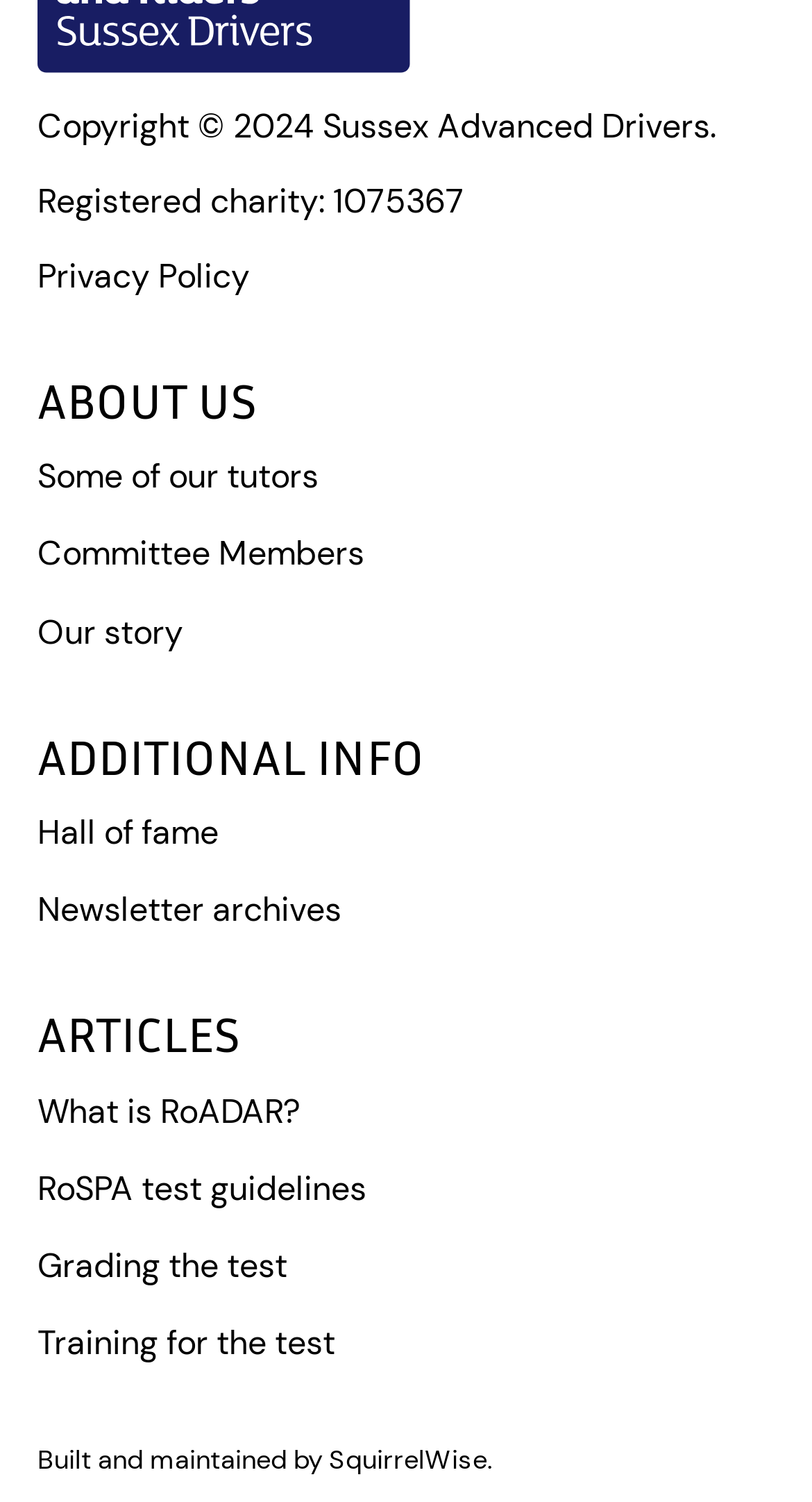Determine the bounding box coordinates of the UI element that matches the following description: "Our story". The coordinates should be four float numbers between 0 and 1 in the format [left, top, right, bottom].

[0.046, 0.403, 0.226, 0.44]